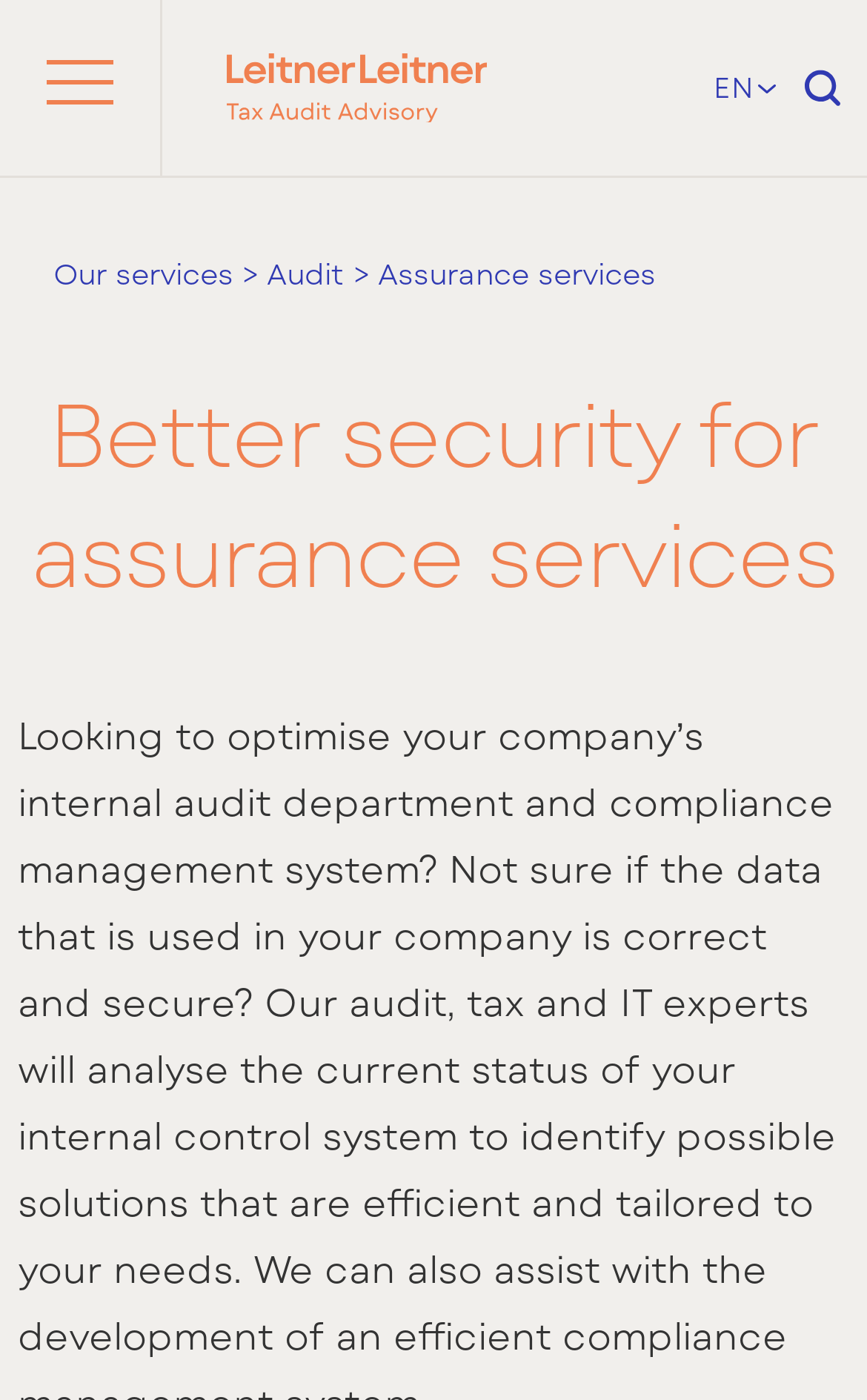Based on the image, provide a detailed response to the question:
What is the purpose of the button with a magnifying glass icon?

I inferred the purpose of the button by looking at its location and the elements surrounding it. The button is located next to a search box, and it has a magnifying glass icon, which is a common symbol for search functionality. Therefore, I concluded that the button is used for searching.